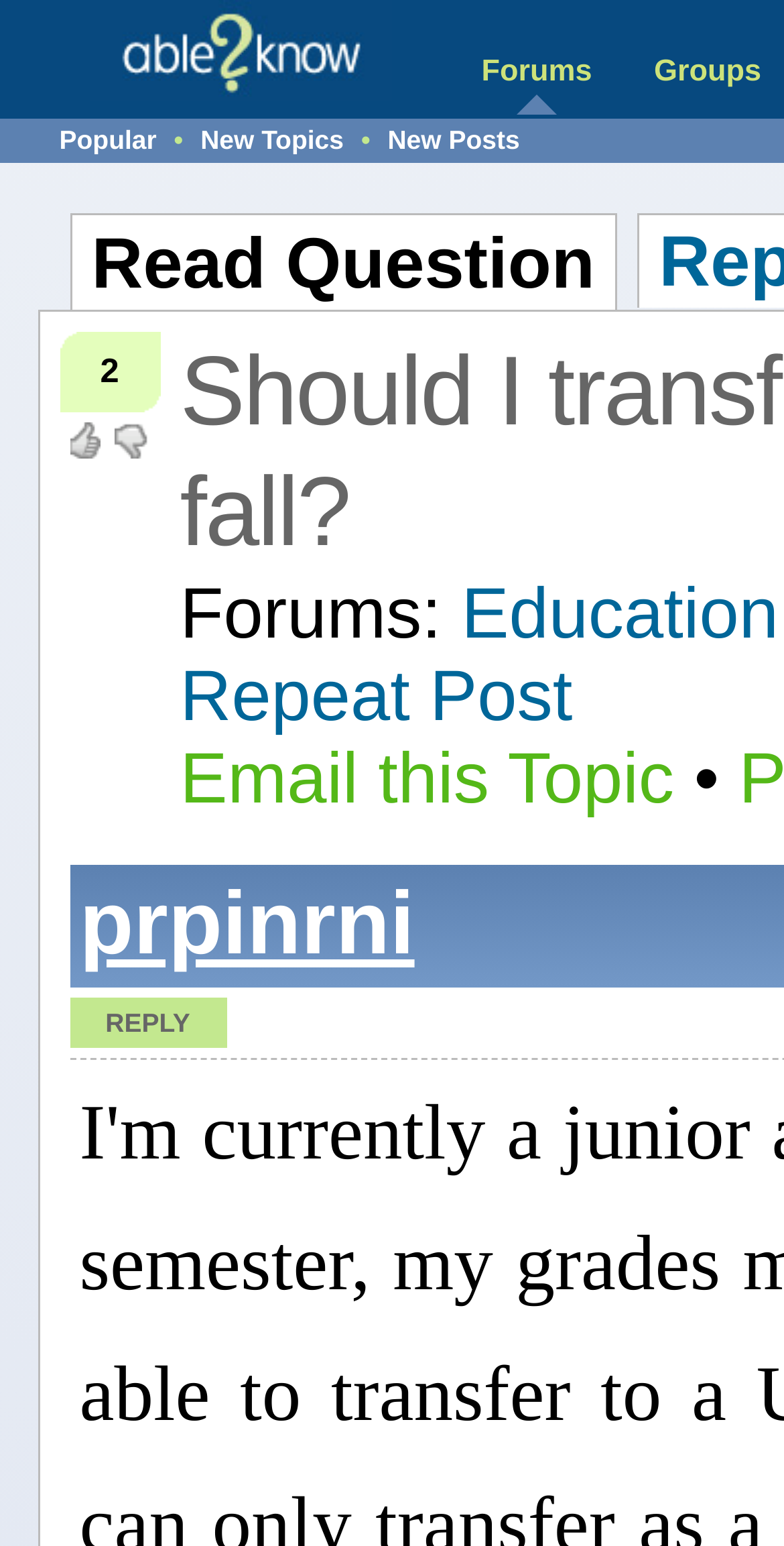Please identify the coordinates of the bounding box for the clickable region that will accomplish this instruction: "Click on the 'Forums' link".

[0.614, 0.035, 0.755, 0.057]